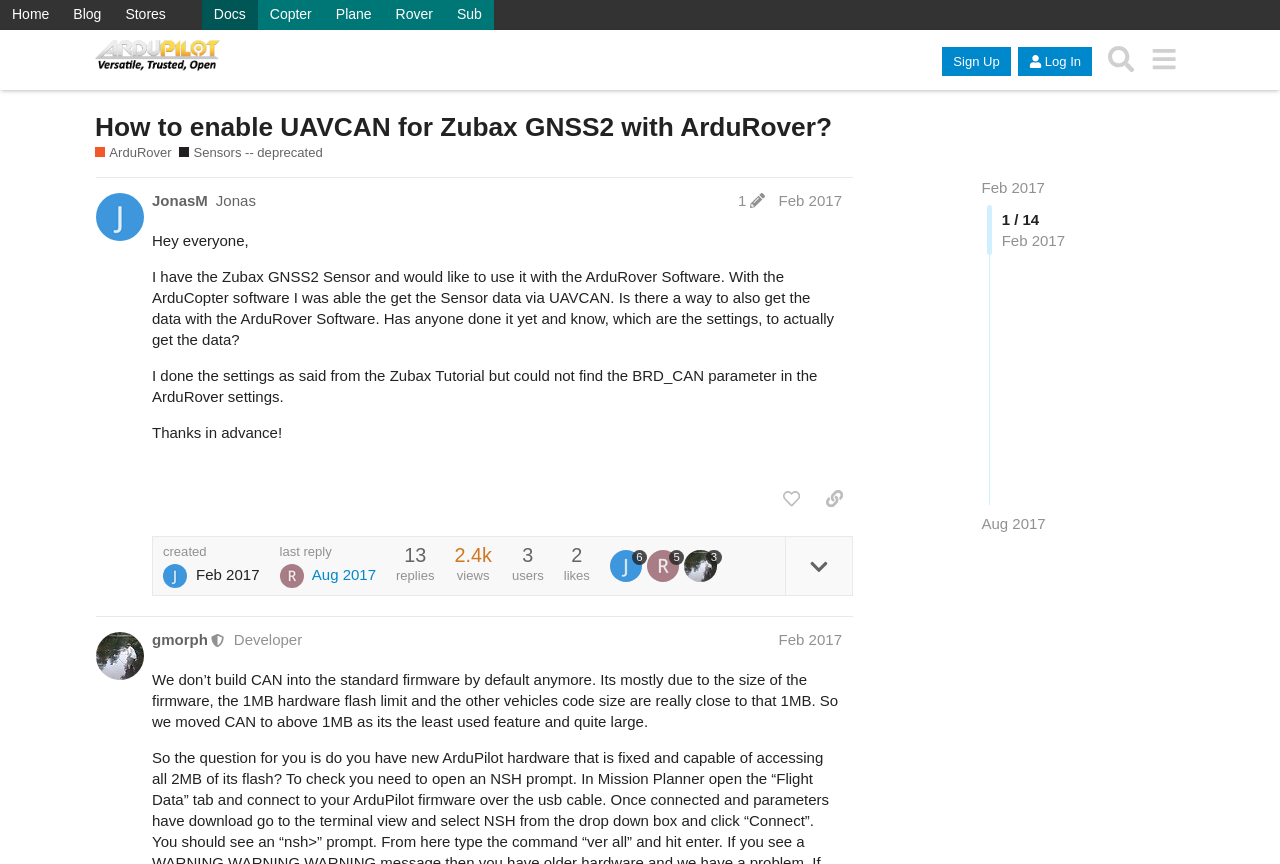Please find the bounding box coordinates of the element's region to be clicked to carry out this instruction: "Click on the 'Sign Up' button".

[0.736, 0.054, 0.79, 0.087]